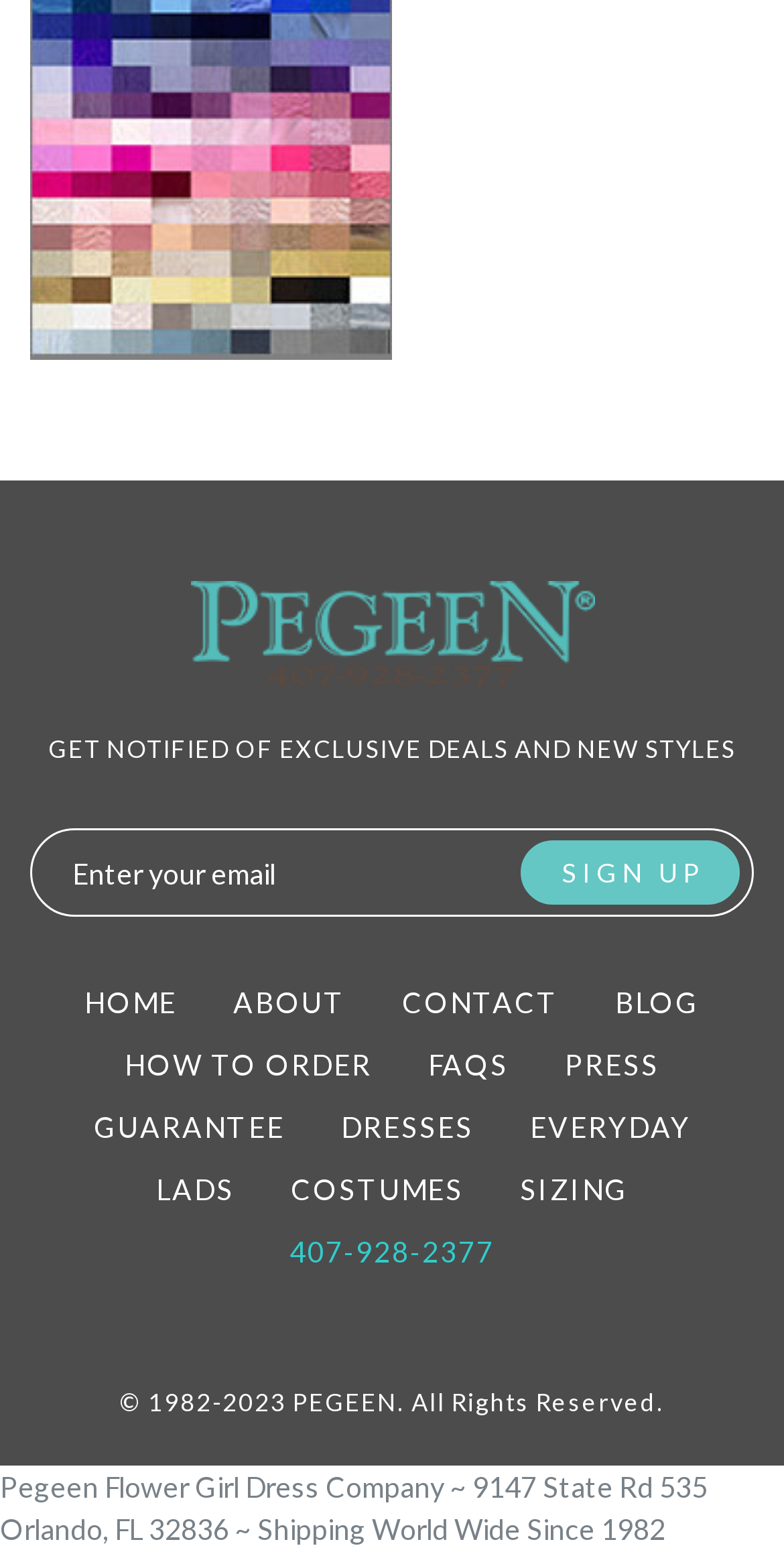Please identify the bounding box coordinates of the element that needs to be clicked to perform the following instruction: "Sign up for exclusive deals".

[0.664, 0.542, 0.944, 0.584]